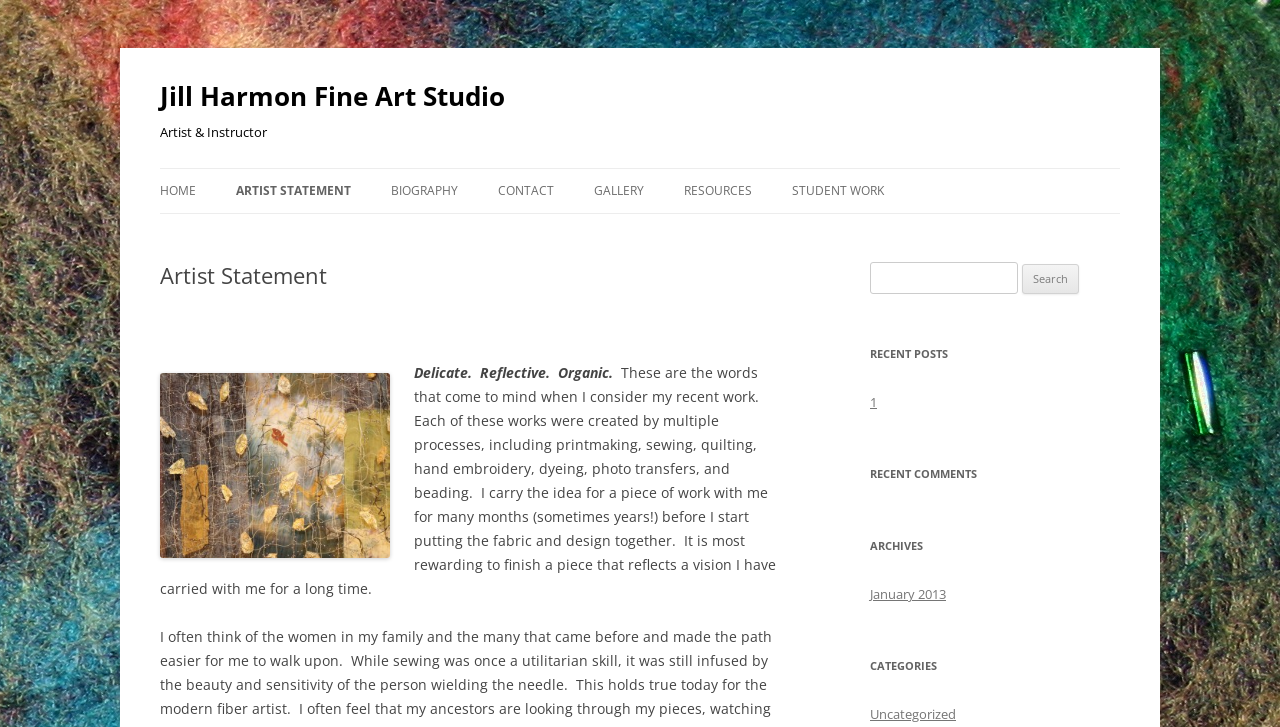From the element description January 2013, predict the bounding box coordinates of the UI element. The coordinates must be specified in the format (top-left x, top-left y, bottom-right x, bottom-right y) and should be within the 0 to 1 range.

[0.68, 0.805, 0.739, 0.83]